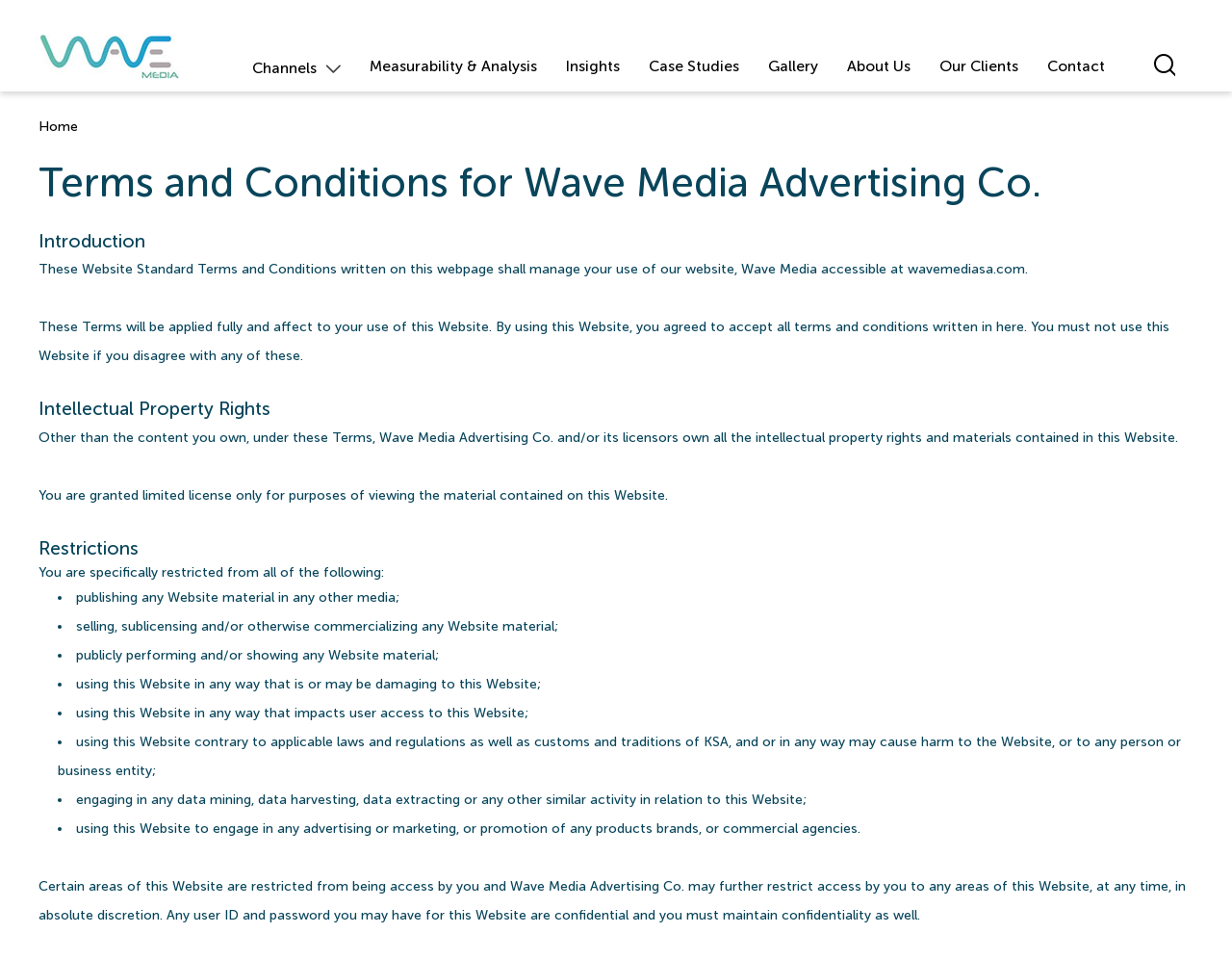What is the purpose of the search box?
Provide a detailed and extensive answer to the question.

The search box is located at the top-right corner of the webpage, and it has a placeholder text 'What are you looking for...'. This suggests that the search box is intended for users to search for specific content within the website.